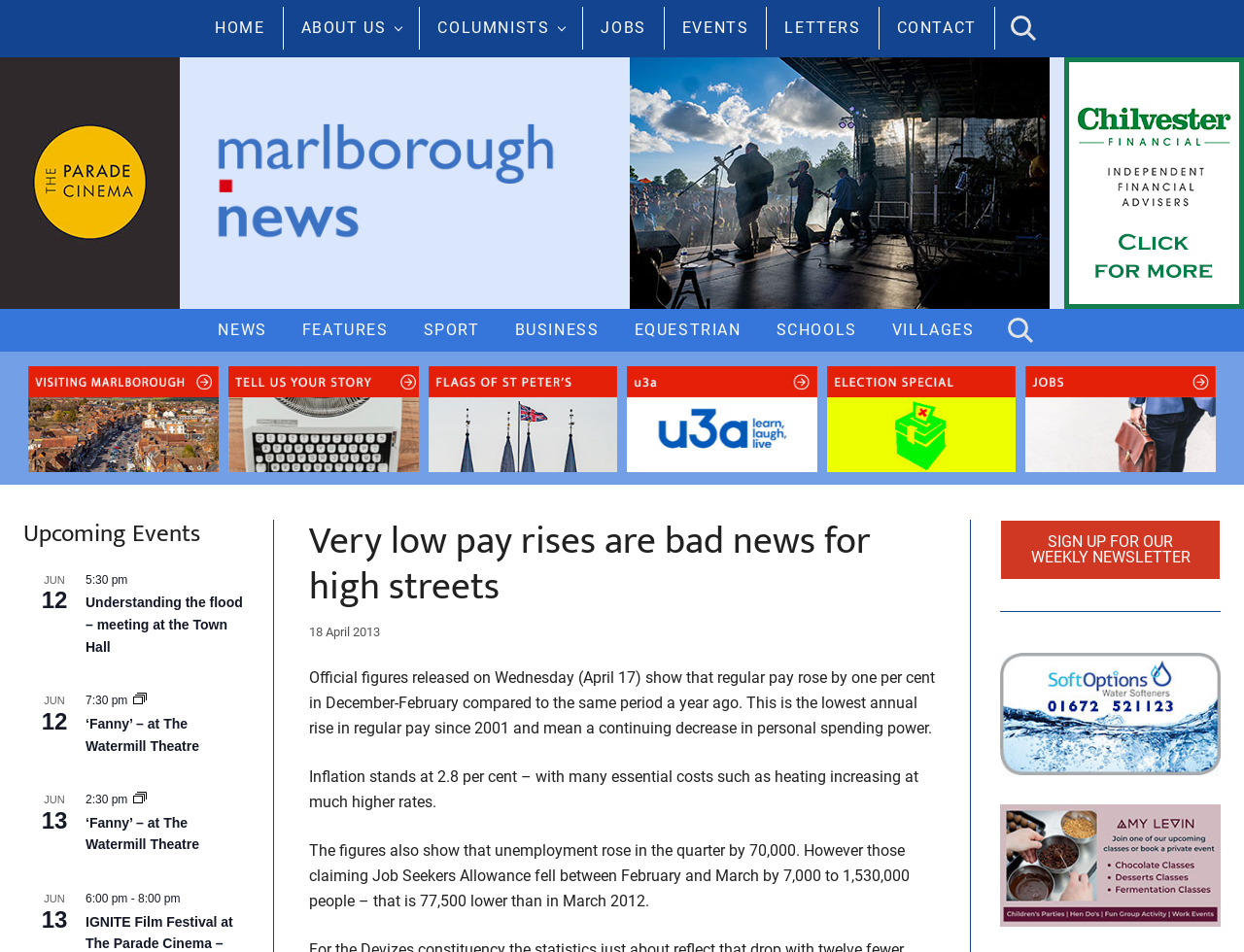Given the description "News", determine the bounding box of the corresponding UI element.

[0.161, 0.324, 0.229, 0.369]